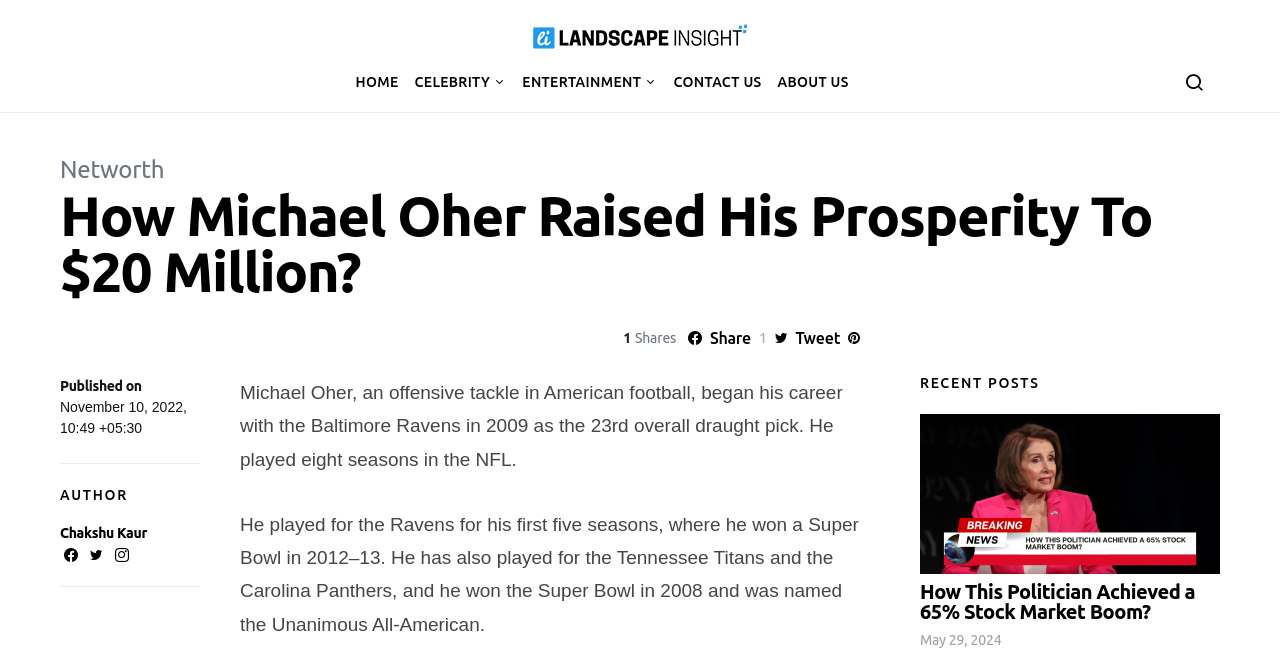Using the information from the screenshot, answer the following question thoroughly:
What is Michael Oher's profession?

Based on the webpage content, Michael Oher is an offensive tackle in American football, which indicates that his profession is a football player.